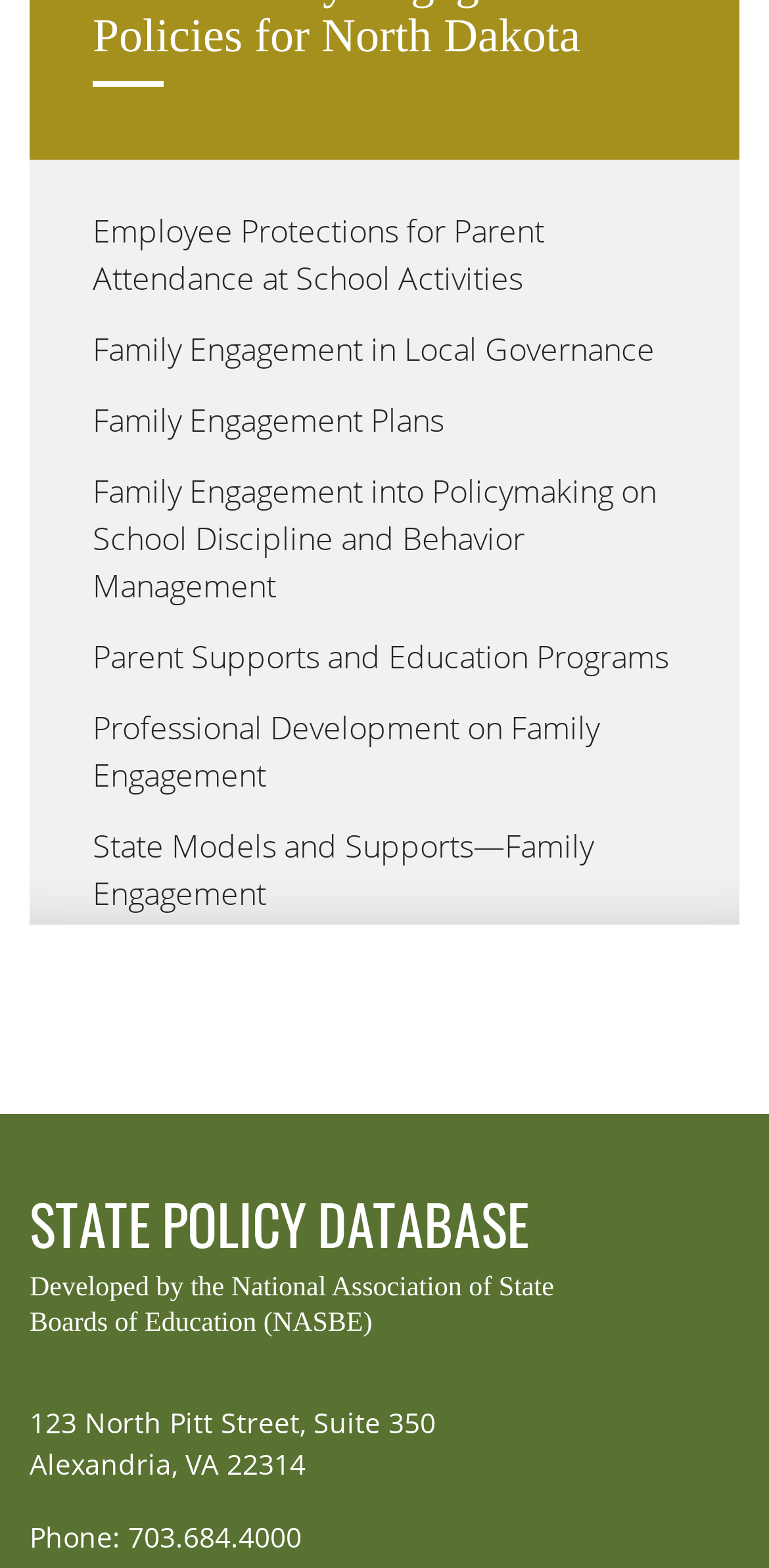How many states are listed?
Using the image provided, answer with just one word or phrase.

50